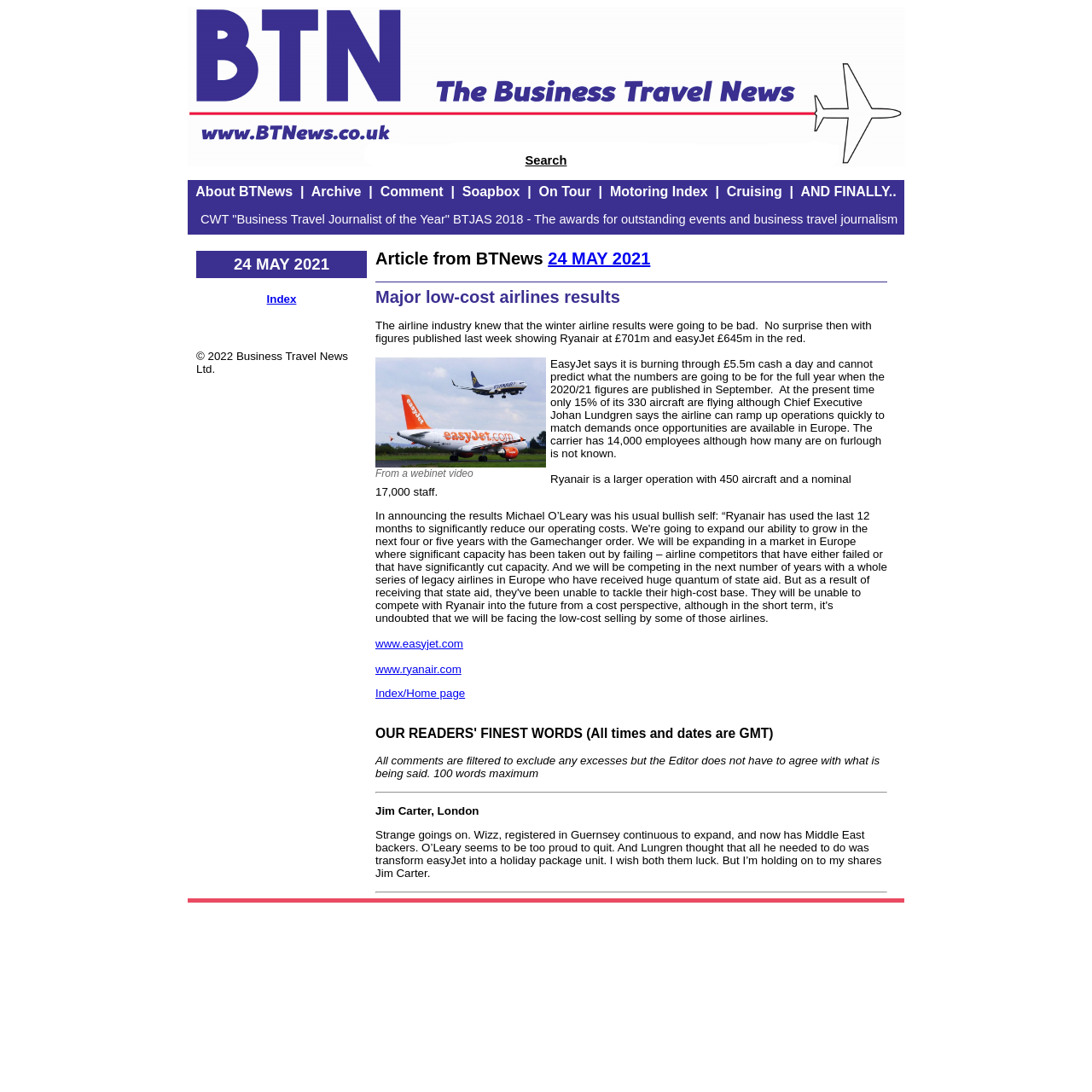Please locate the bounding box coordinates for the element that should be clicked to achieve the following instruction: "Visit the easyJet website". Ensure the coordinates are given as four float numbers between 0 and 1, i.e., [left, top, right, bottom].

[0.344, 0.583, 0.424, 0.595]